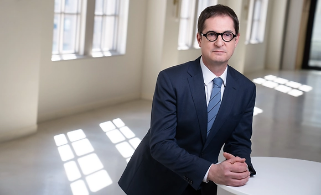What is the individual connected to?
Offer a detailed and full explanation in response to the question.

According to the caption, the individual is connected to the topic of Kiva Dunes and Golf Course Conservation Easements, which emphasizes legal insights on conservation easement contributions, as highlighted in an accompanying article.